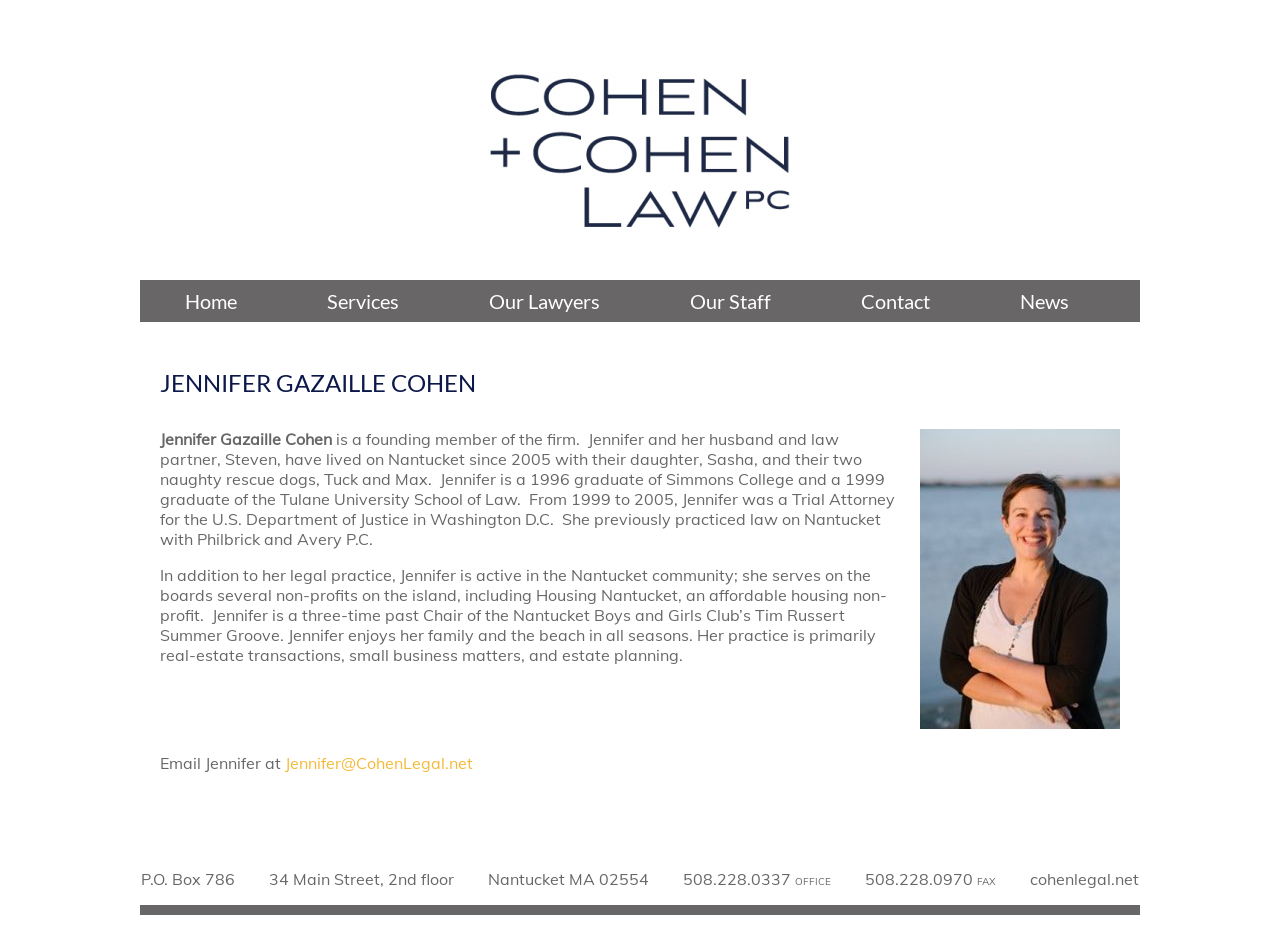Provide the bounding box coordinates of the HTML element described as: "Our Staff". The bounding box coordinates should be four float numbers between 0 and 1, i.e., [left, top, right, bottom].

[0.539, 0.308, 0.602, 0.34]